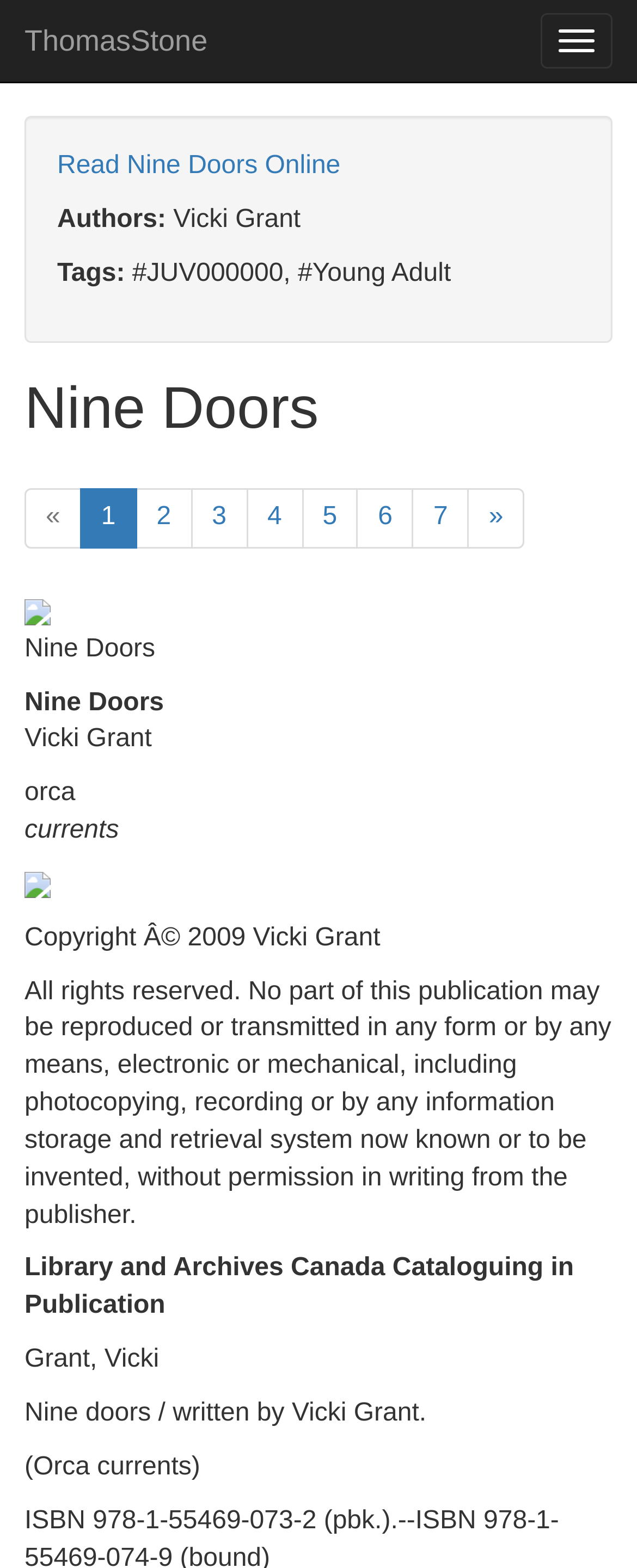Pinpoint the bounding box coordinates of the clickable area necessary to execute the following instruction: "Read Nine Doors Online". The coordinates should be given as four float numbers between 0 and 1, namely [left, top, right, bottom].

[0.09, 0.097, 0.534, 0.115]